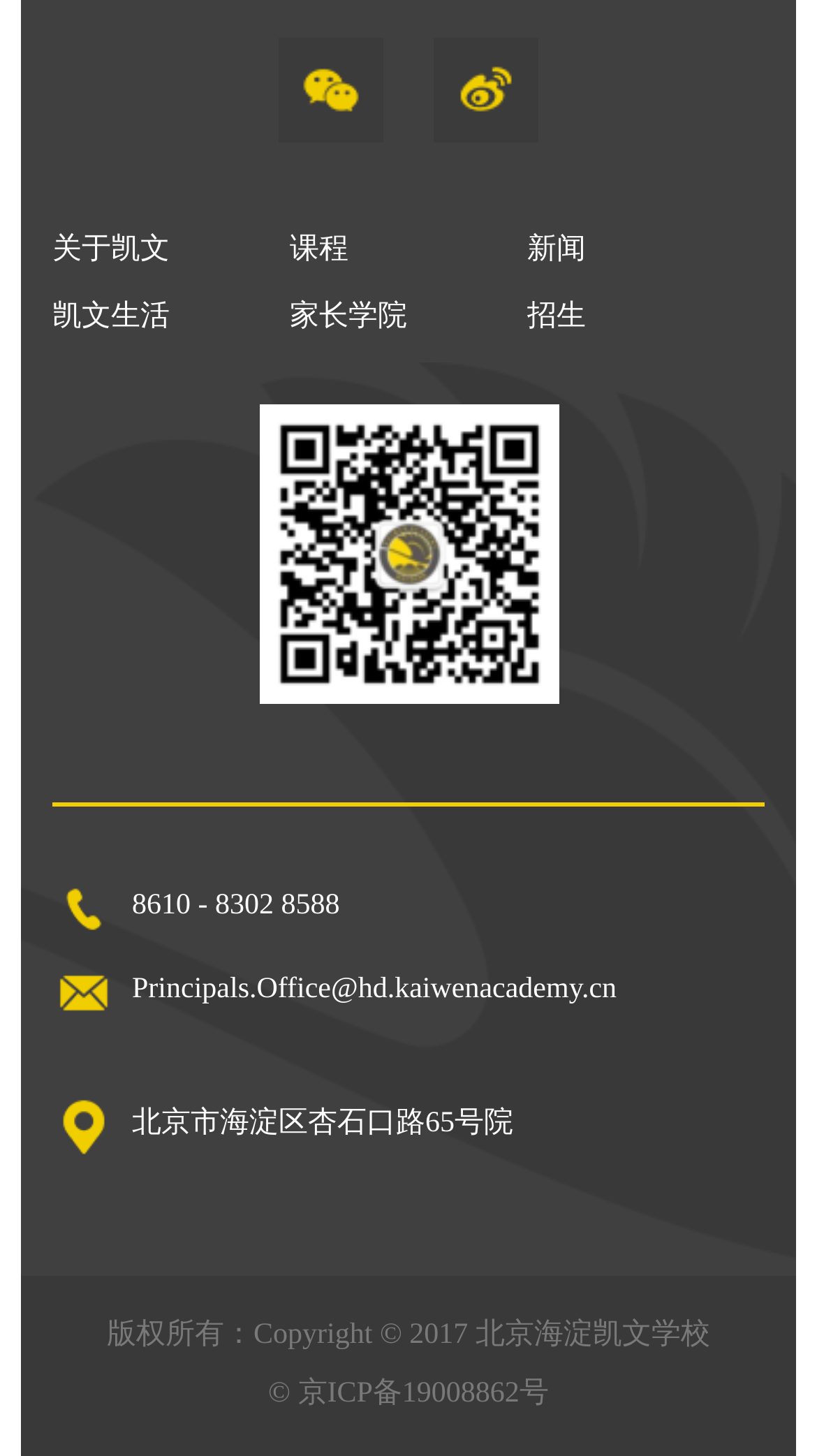What is the address of the school?
Give a comprehensive and detailed explanation for the question.

The address of the school is explicitly stated in the text on the webpage, which is '北京市海淀区杏石口路65号院'.